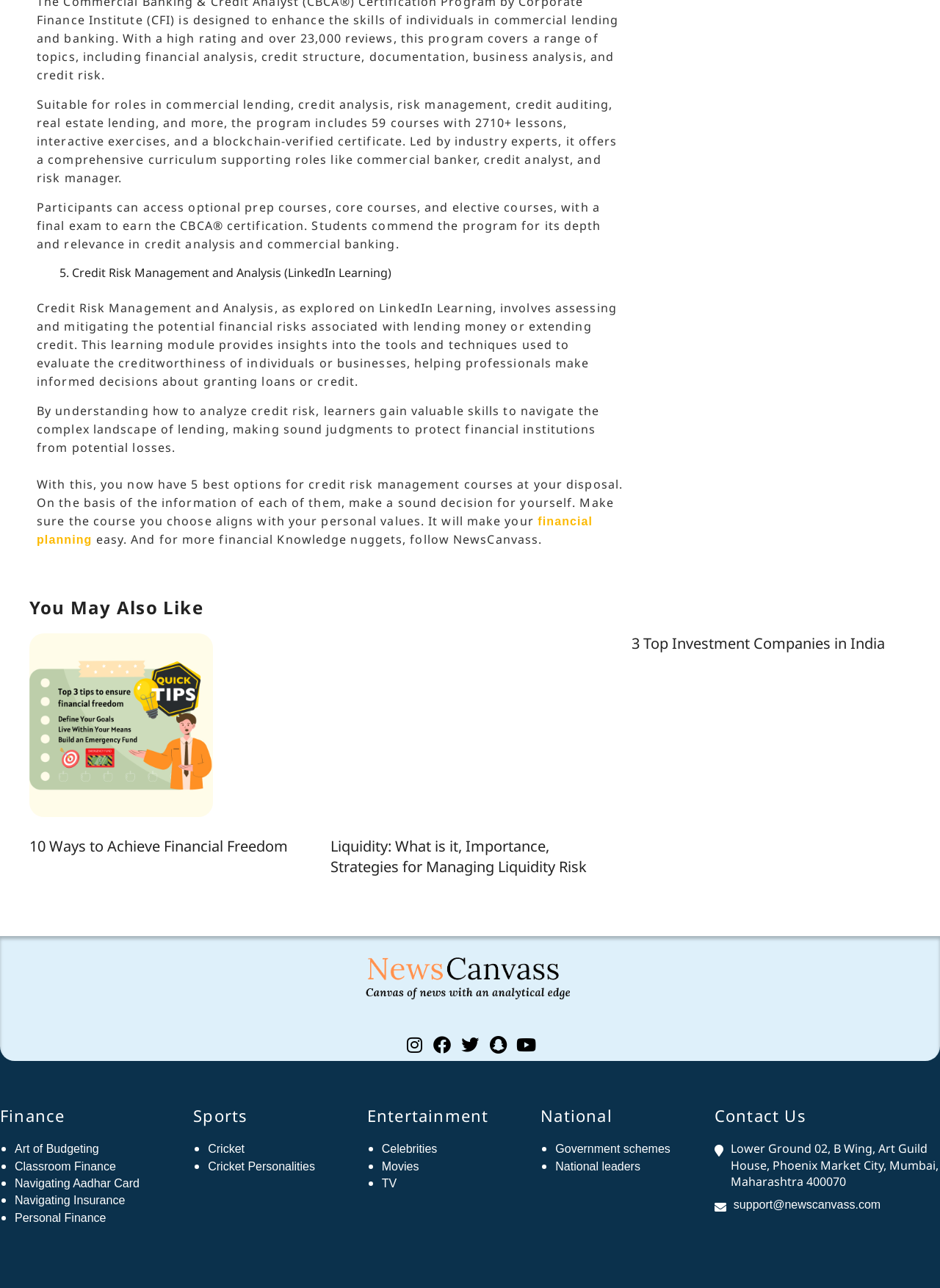Provide a one-word or short-phrase response to the question:
What is the address of the location mentioned at the bottom of the webpage?

Lower Ground 02, B Wing, Art Guild House, Phoenix Market City, Mumbai, Maharashtra 400070